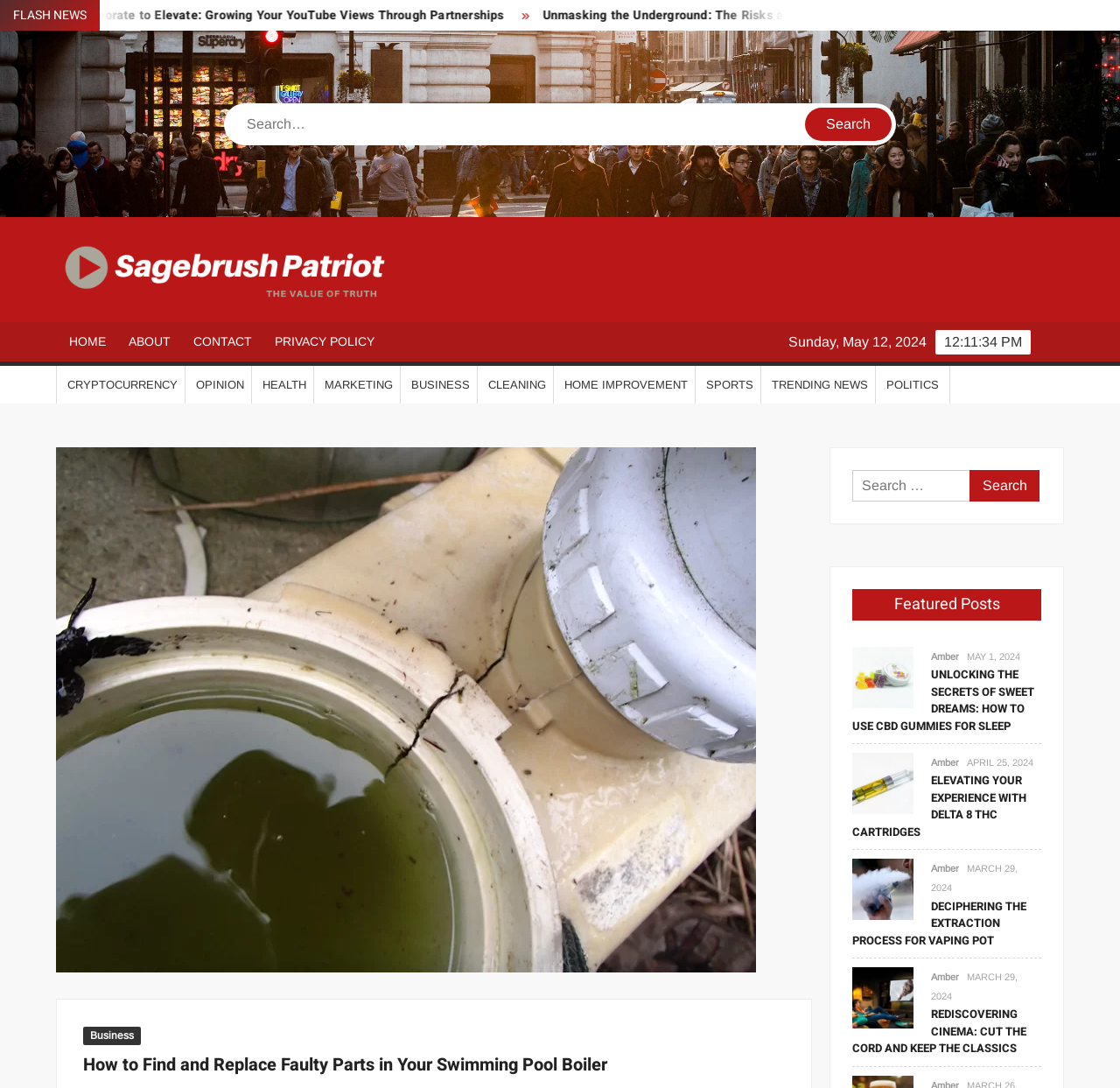Locate the bounding box coordinates of the element to click to perform the following action: 'Explore the trending news'. The coordinates should be given as four float values between 0 and 1, in the form of [left, top, right, bottom].

[0.68, 0.337, 0.784, 0.371]